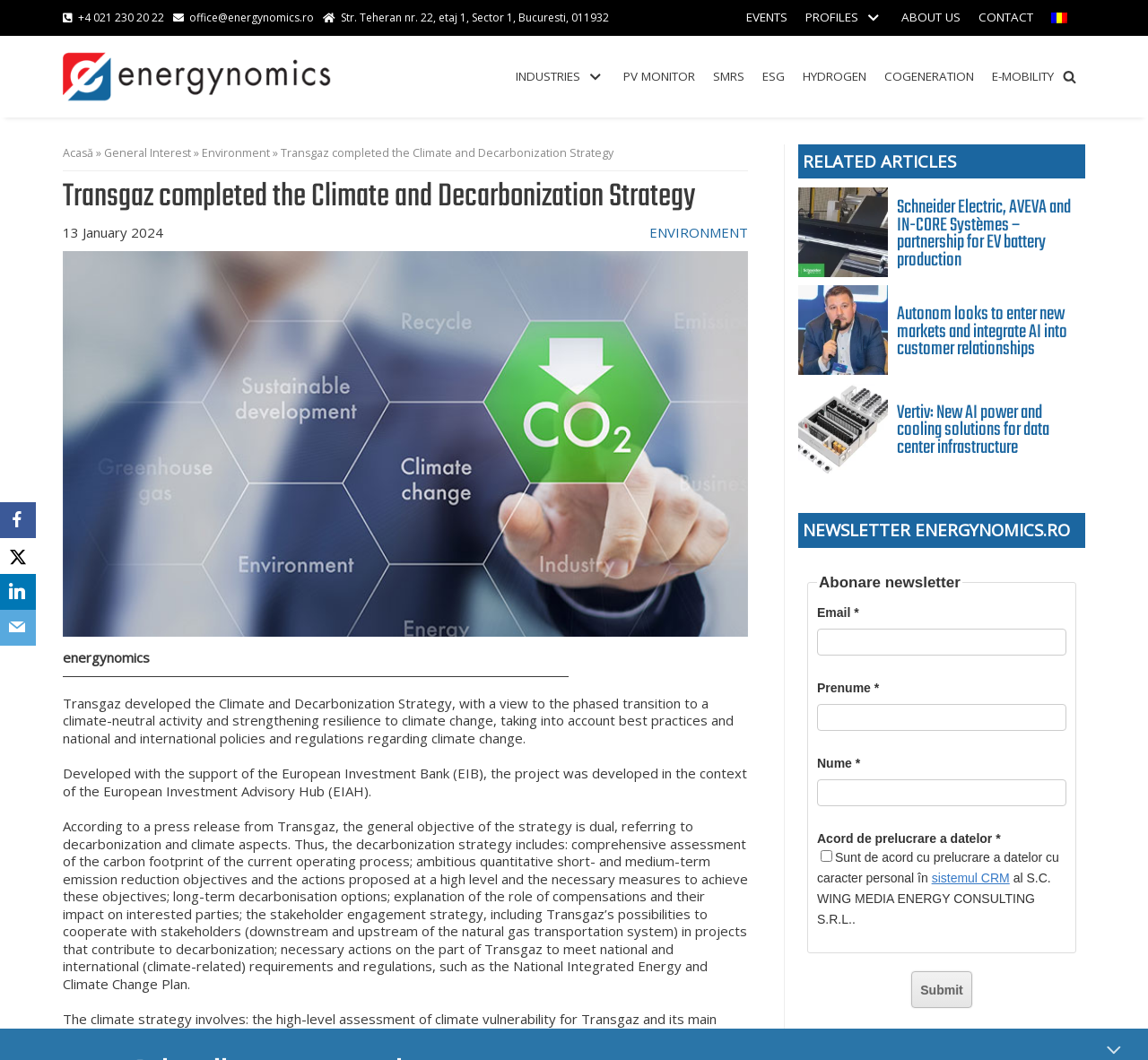Show the bounding box coordinates for the HTML element as described: "Skip to content".

[0.0, 0.0, 0.031, 0.017]